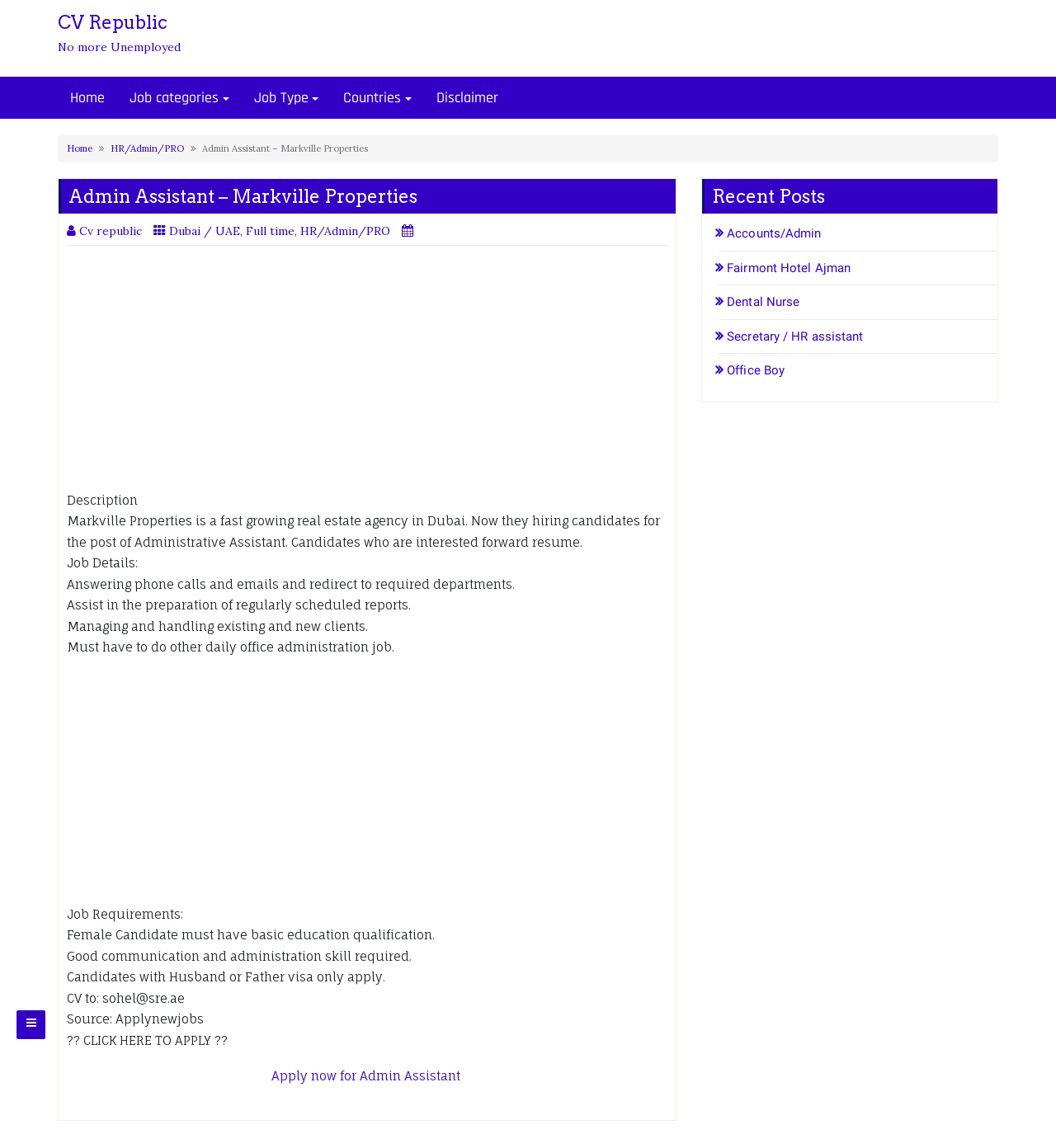Locate the bounding box coordinates of the area you need to click to fulfill this instruction: 'View job of Accounts/Admin'. The coordinates must be in the form of four float numbers ranging from 0 to 1: [left, top, right, bottom].

[0.68, 0.197, 0.778, 0.21]